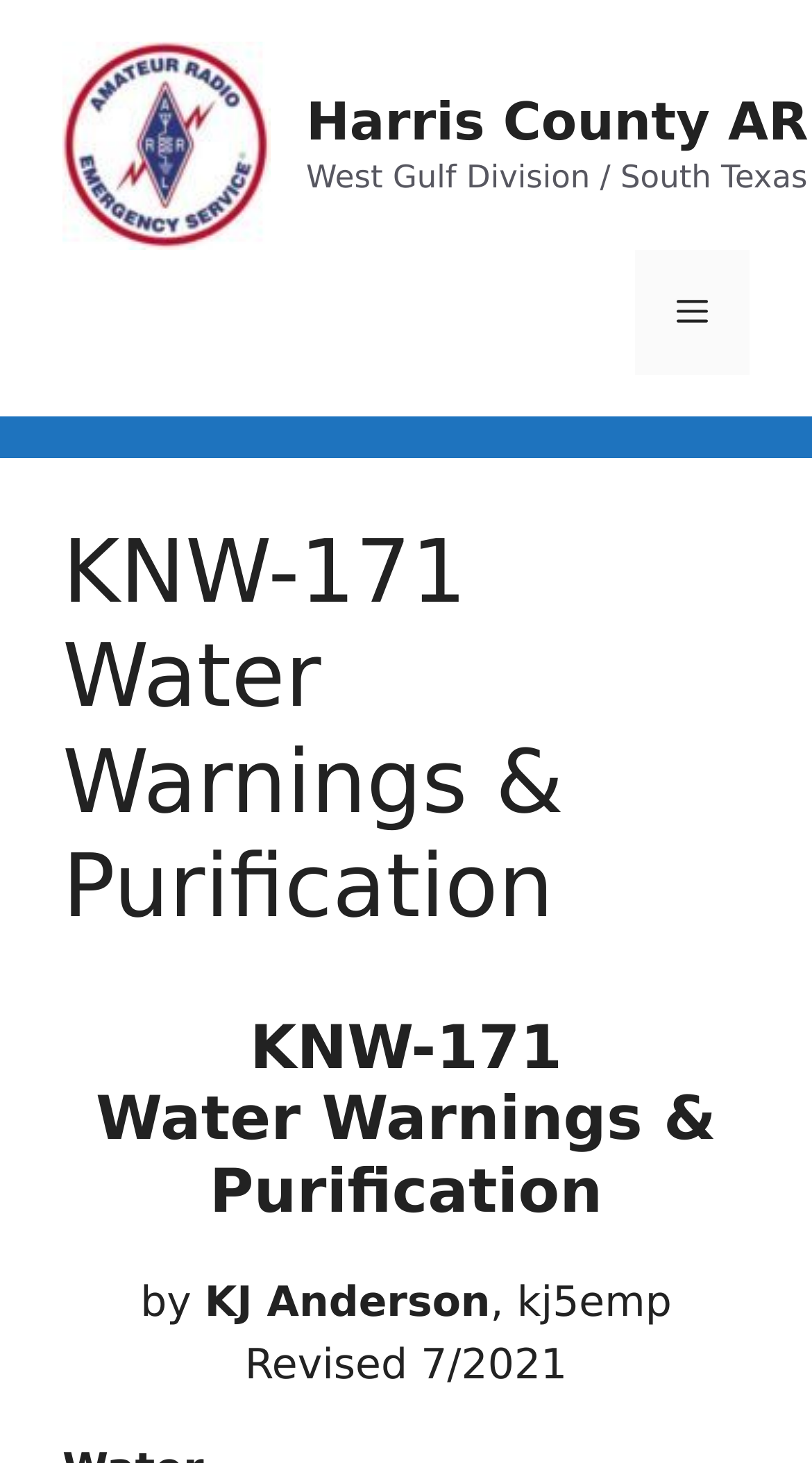Refer to the screenshot and answer the following question in detail:
What is the revision date of the content?

I determined the revision date by examining the heading that mentions the author's name and the revision date, 'by KJ Anderson, kj5emp Revised 7/2021'. This suggests that the content was revised in July 2021.